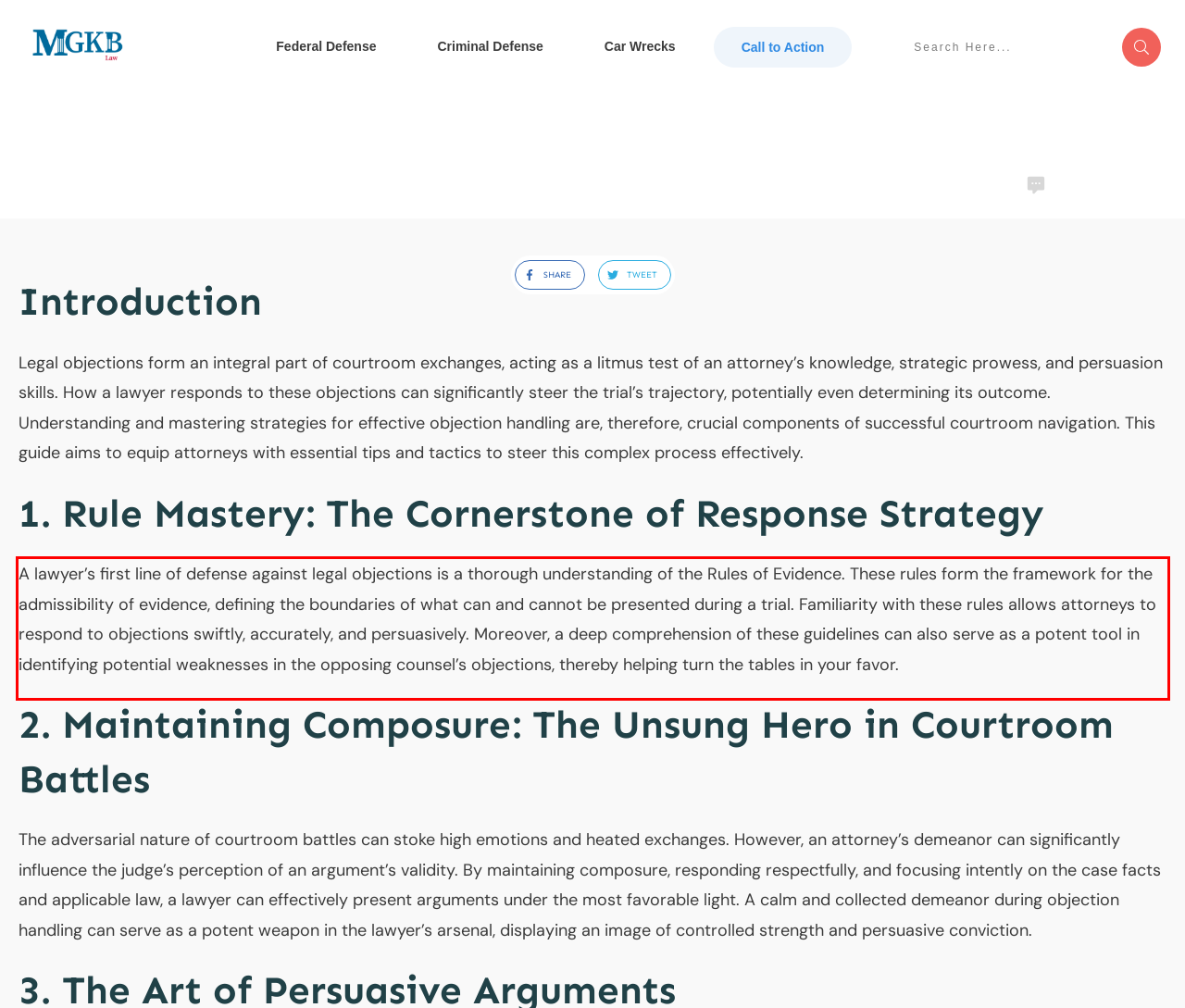You are given a screenshot with a red rectangle. Identify and extract the text within this red bounding box using OCR.

A lawyer’s first line of defense against legal objections is a thorough understanding of the Rules of Evidence. These rules form the framework for the admissibility of evidence, defining the boundaries of what can and cannot be presented during a trial. Familiarity with these rules allows attorneys to respond to objections swiftly, accurately, and persuasively. Moreover, a deep comprehension of these guidelines can also serve as a potent tool in identifying potential weaknesses in the opposing counsel’s objections, thereby helping turn the tables in your favor.